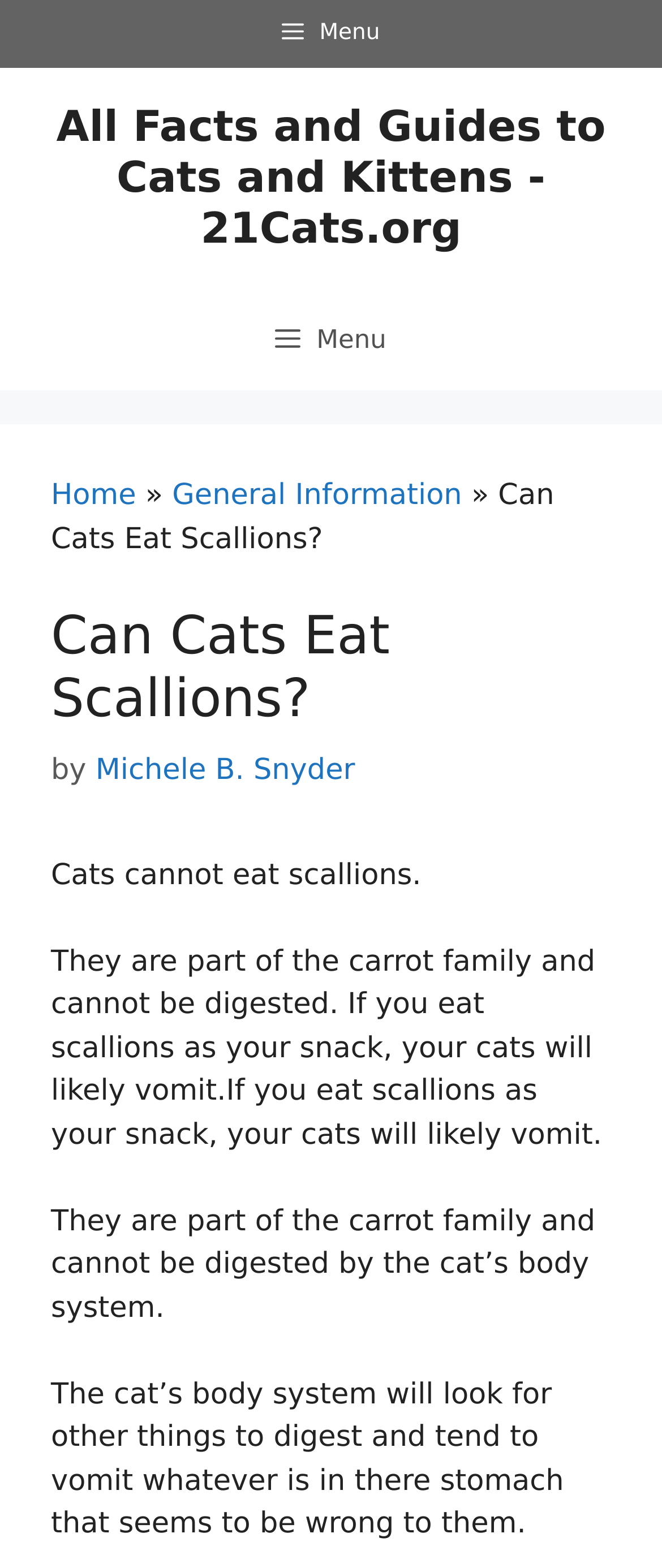Who wrote the article on this webpage?
Look at the image and provide a short answer using one word or a phrase.

Michele B. Snyder